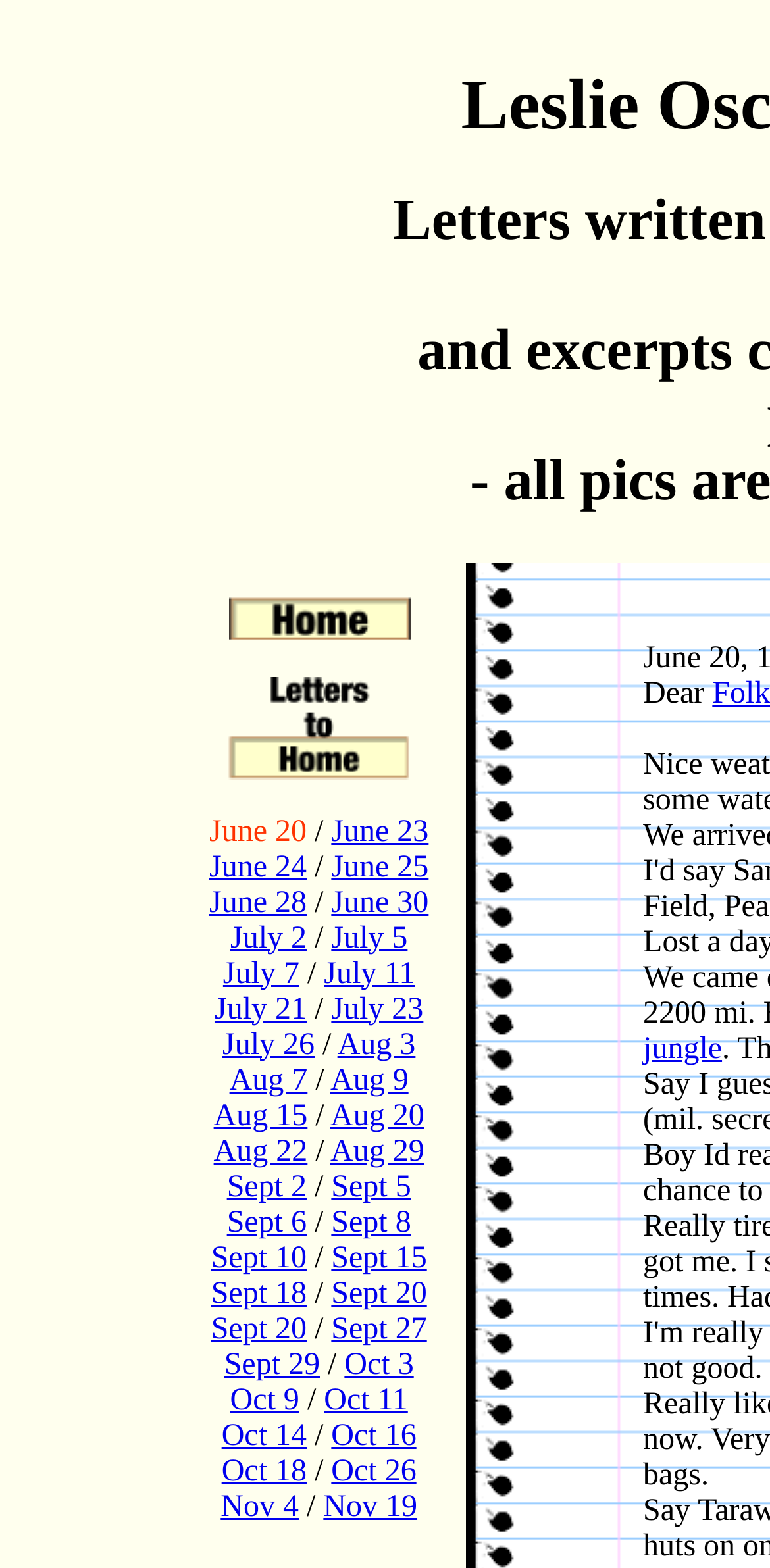Please find the bounding box coordinates of the section that needs to be clicked to achieve this instruction: "Click on July 5".

[0.43, 0.587, 0.529, 0.609]